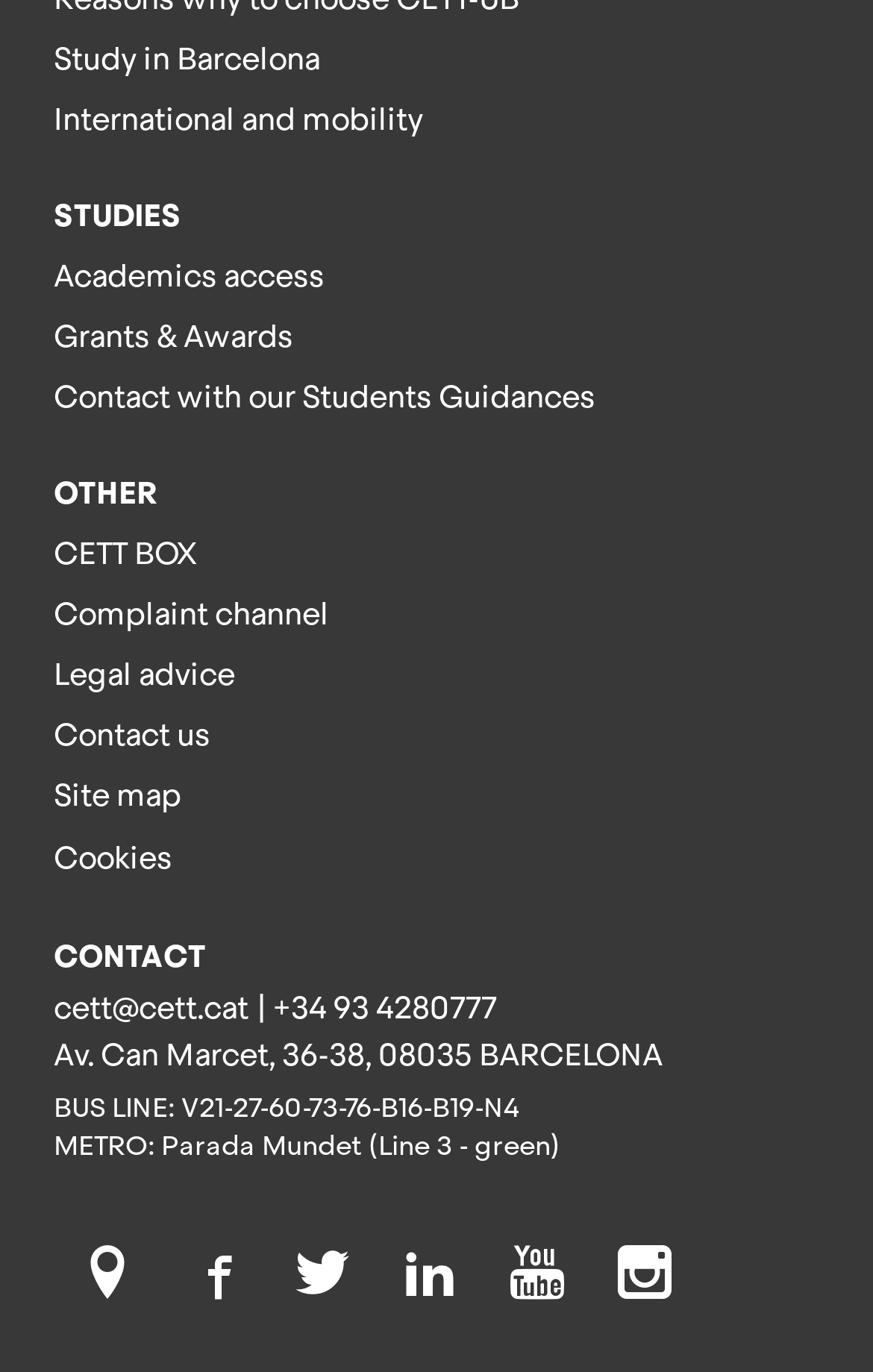What is the contact email address?
Based on the image, answer the question with as much detail as possible.

I found the contact email address by looking at the link with the text 'cett@cett.cat' which has a bounding box coordinate of [0.062, 0.72, 0.285, 0.75].